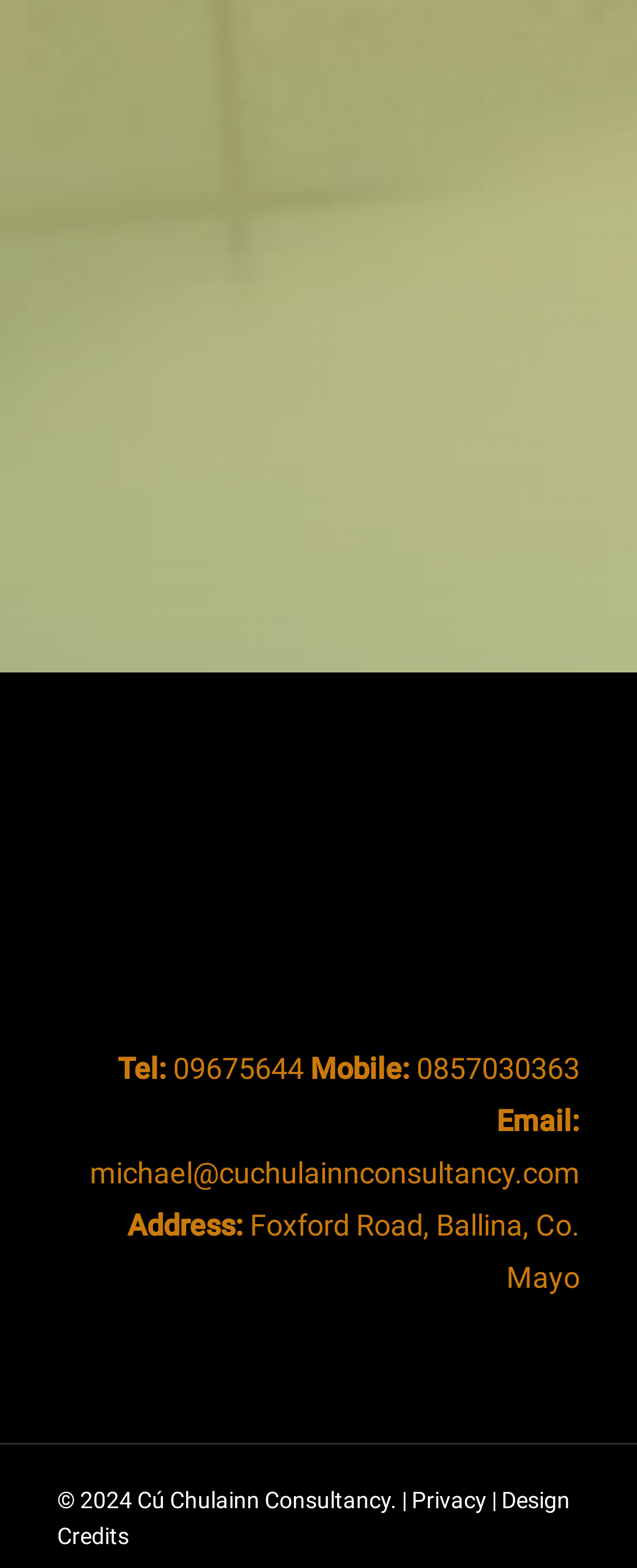Find the coordinates for the bounding box of the element with this description: "michael@cuchulainnconsultancy.com".

[0.141, 0.737, 0.91, 0.759]